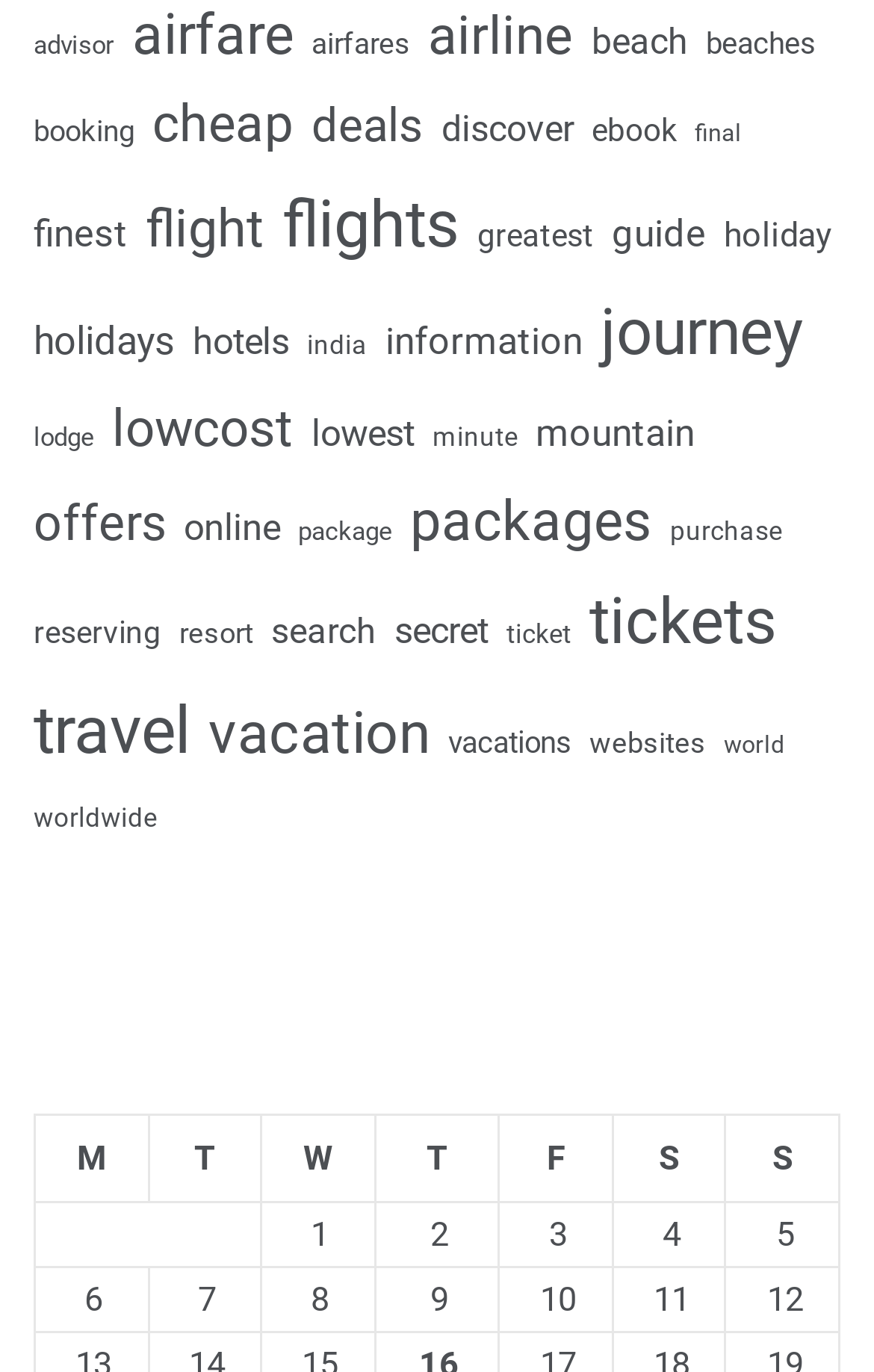Utilize the information from the image to answer the question in detail:
How many rows are in the table?

I counted the number of row elements in the table and found that there are 3 rows.